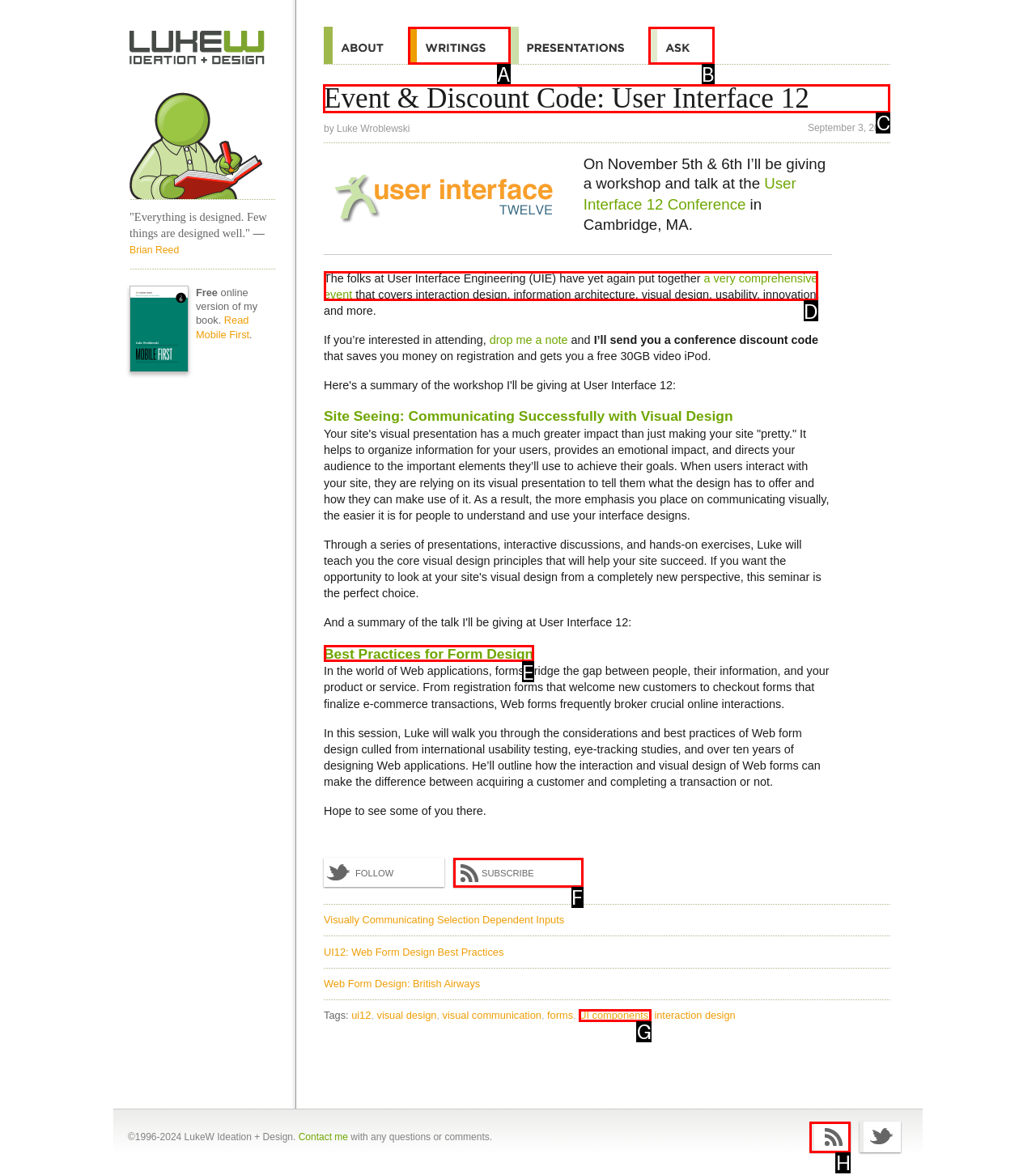Tell me which UI element to click to fulfill the given task: Click on the 'Event & Discount Code: User Interface 12' heading. Respond with the letter of the correct option directly.

C